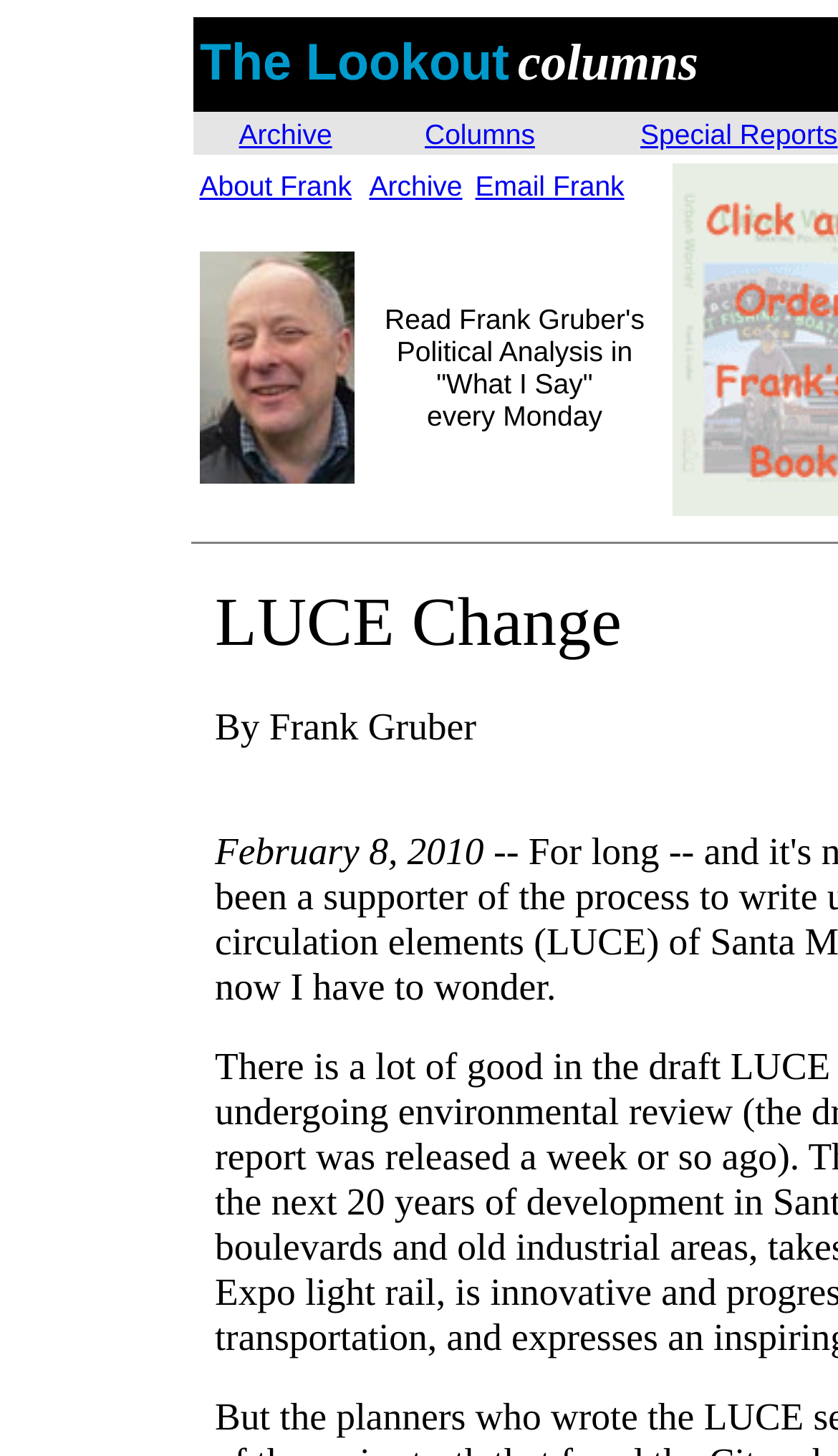Give the bounding box coordinates for the element described as: "About Frank".

[0.238, 0.116, 0.42, 0.138]